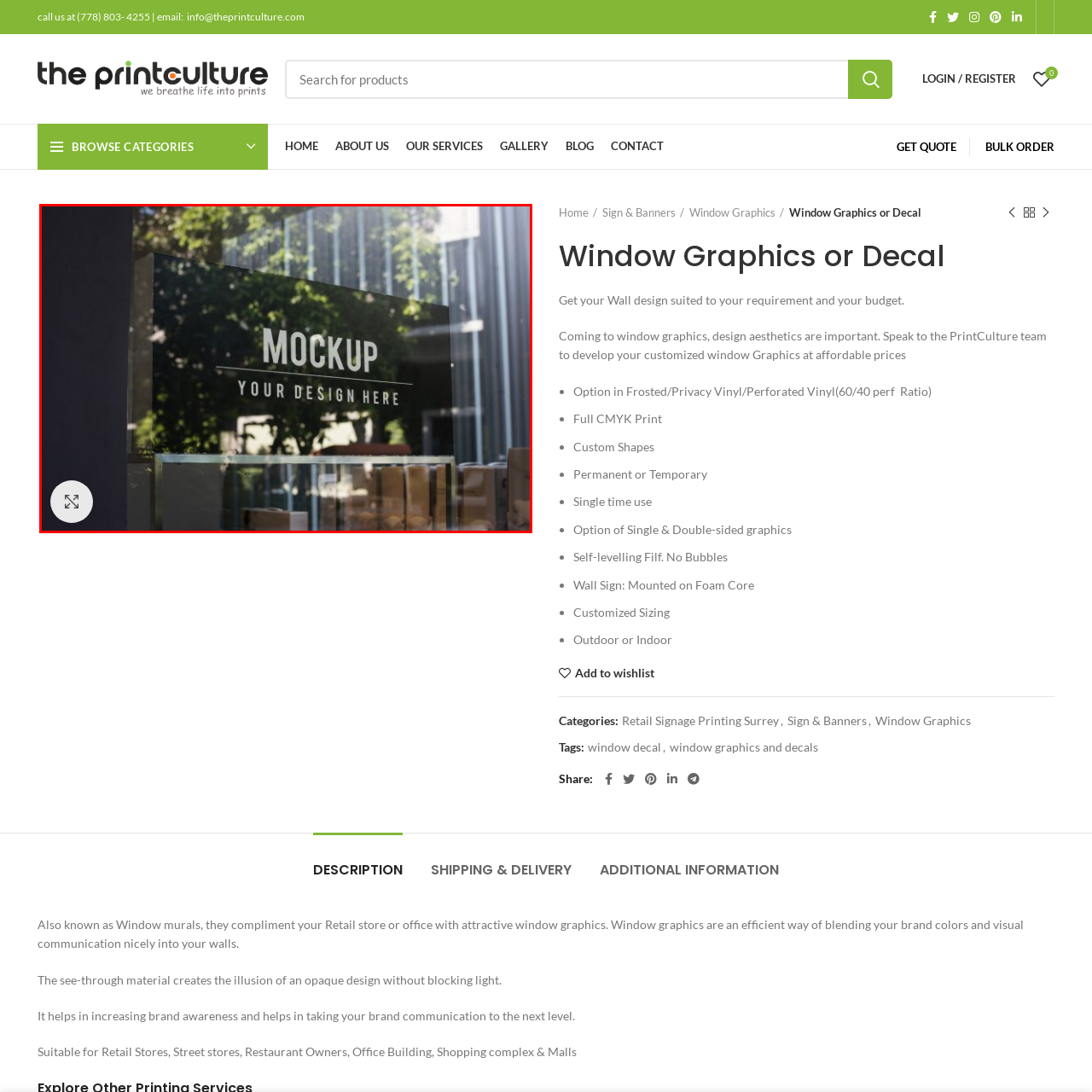Give an in-depth description of the picture inside the red marked area.

This image showcases a window graphic mockup prominently displayed in a retail environment. The design features bold, contemporary typography, reading "MOCKUP" at the top, accompanied by the phrase "YOUR DESIGN HERE," suggesting a customizable space for brand expression. The reflection of trees and the surrounding architecture adds an engaging depth to the visual, emphasizing the integration of the graphic with its environment. The sleek, modern presentation highlights the potential for creating visually striking storefronts that attract customer attention. This mockup serves as an excellent example of how window graphics can enhance retail aesthetics while providing businesses with a platform to showcase their unique branding.